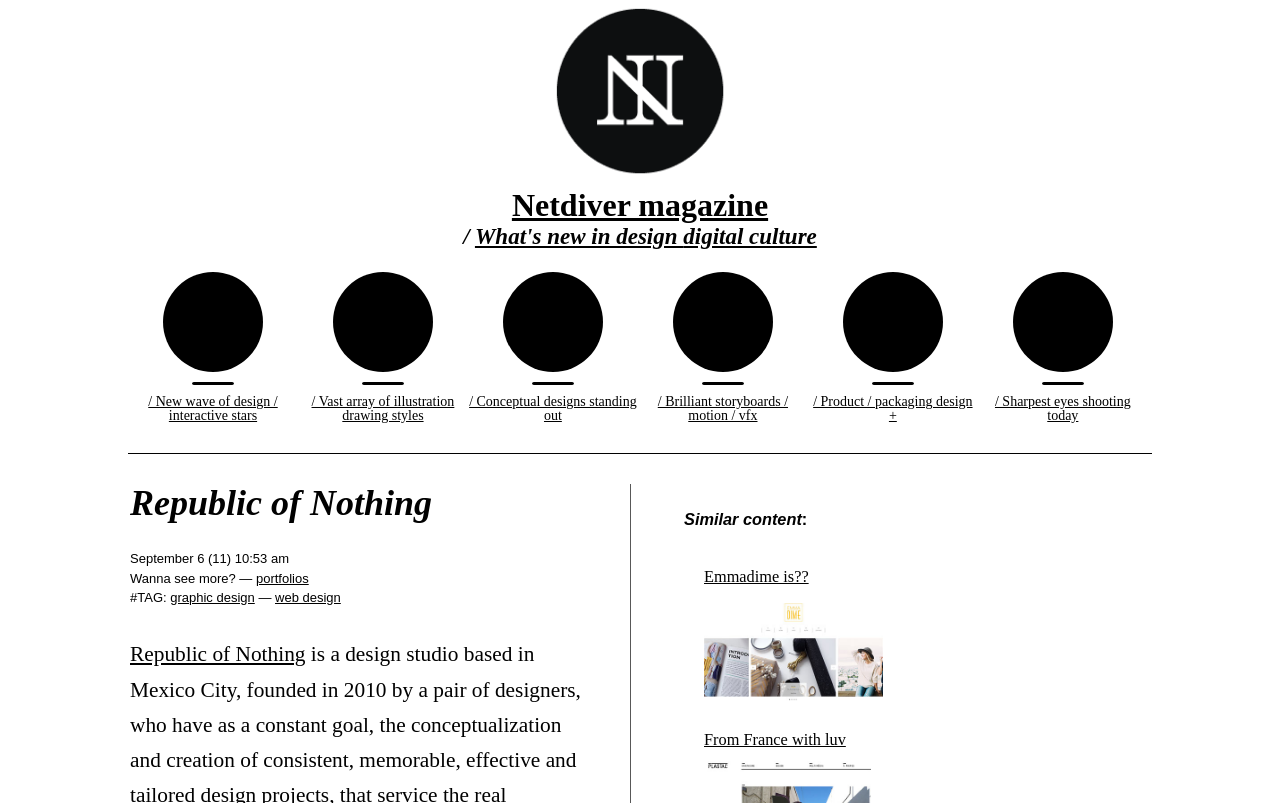Please provide a brief answer to the following inquiry using a single word or phrase:
What is the name of the magazine?

Netdiver magazine